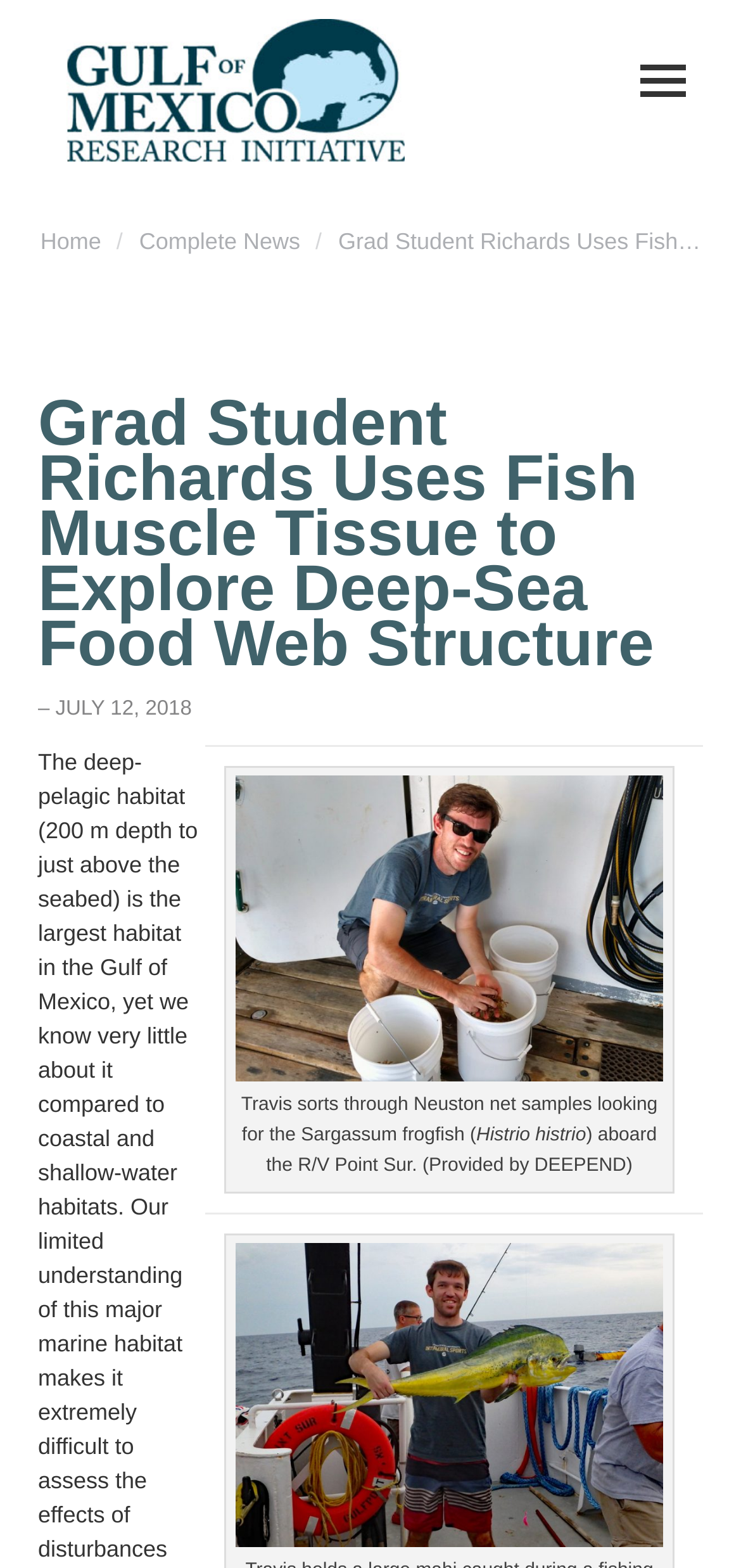What is the name of the fish mentioned in the article?
Please give a well-detailed answer to the question.

I found the answer by looking at the text that describes Travis sorting through Neuston net samples looking for the Sargassum frogfish (Histrio histrio) aboard the R/V Point Sur.